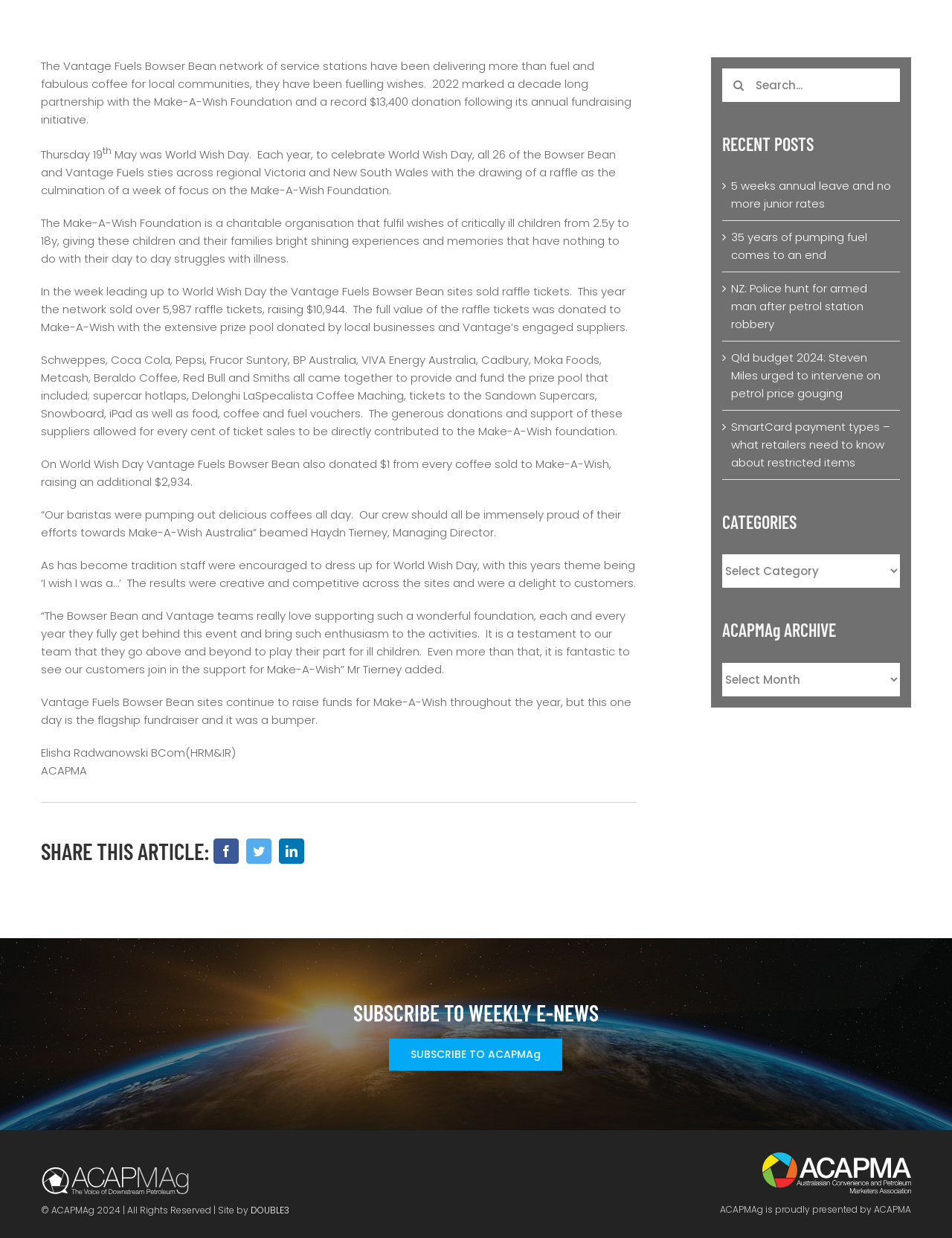Find the bounding box coordinates for the UI element whose description is: "modest fee". The coordinates should be four float numbers between 0 and 1, in the format [left, top, right, bottom].

None